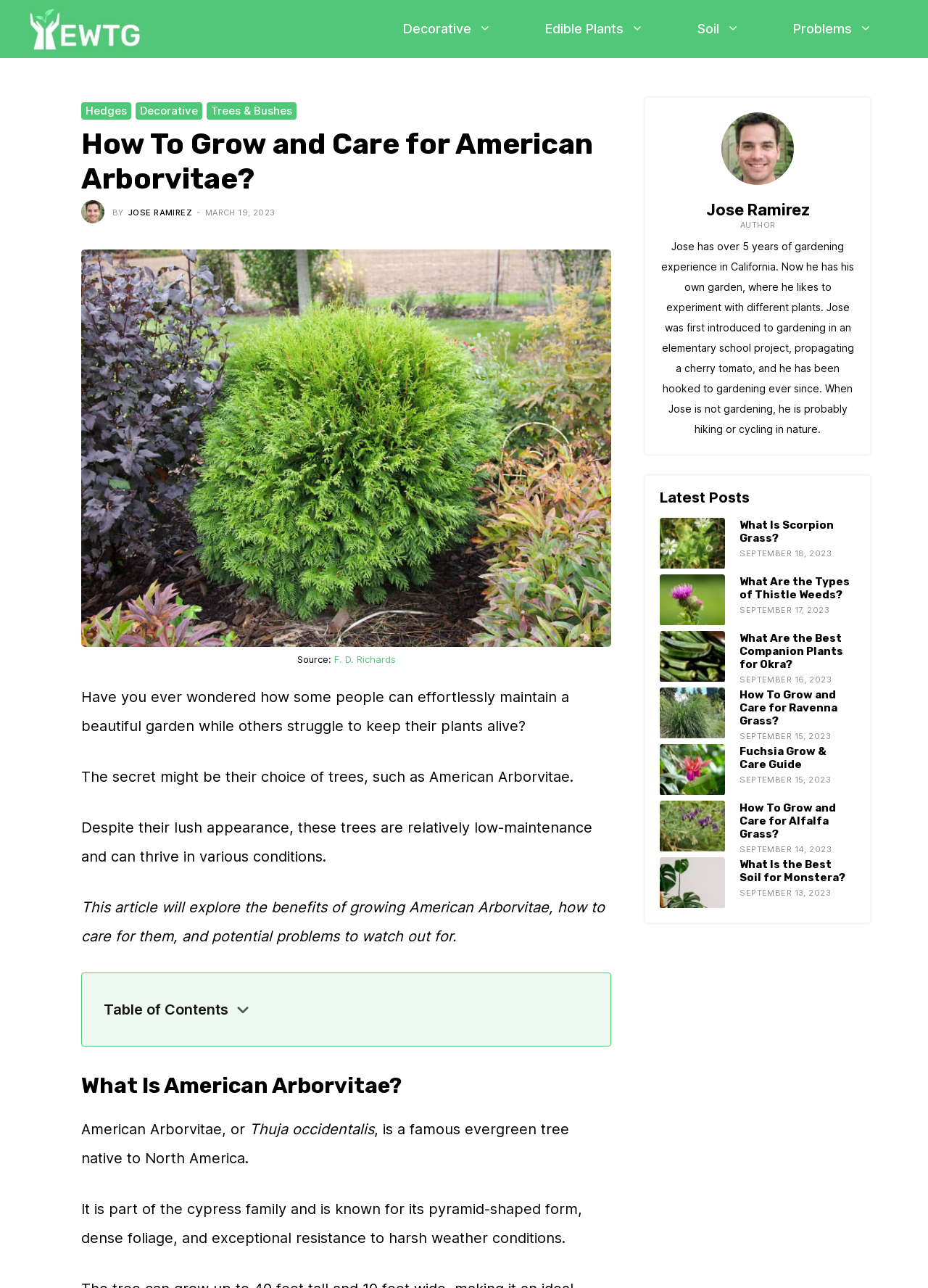Please identify the bounding box coordinates of the region to click in order to complete the given instruction: "Read the article 'How To Grow and Care for American Arborvitae?'". The coordinates should be four float numbers between 0 and 1, i.e., [left, top, right, bottom].

[0.088, 0.099, 0.659, 0.153]